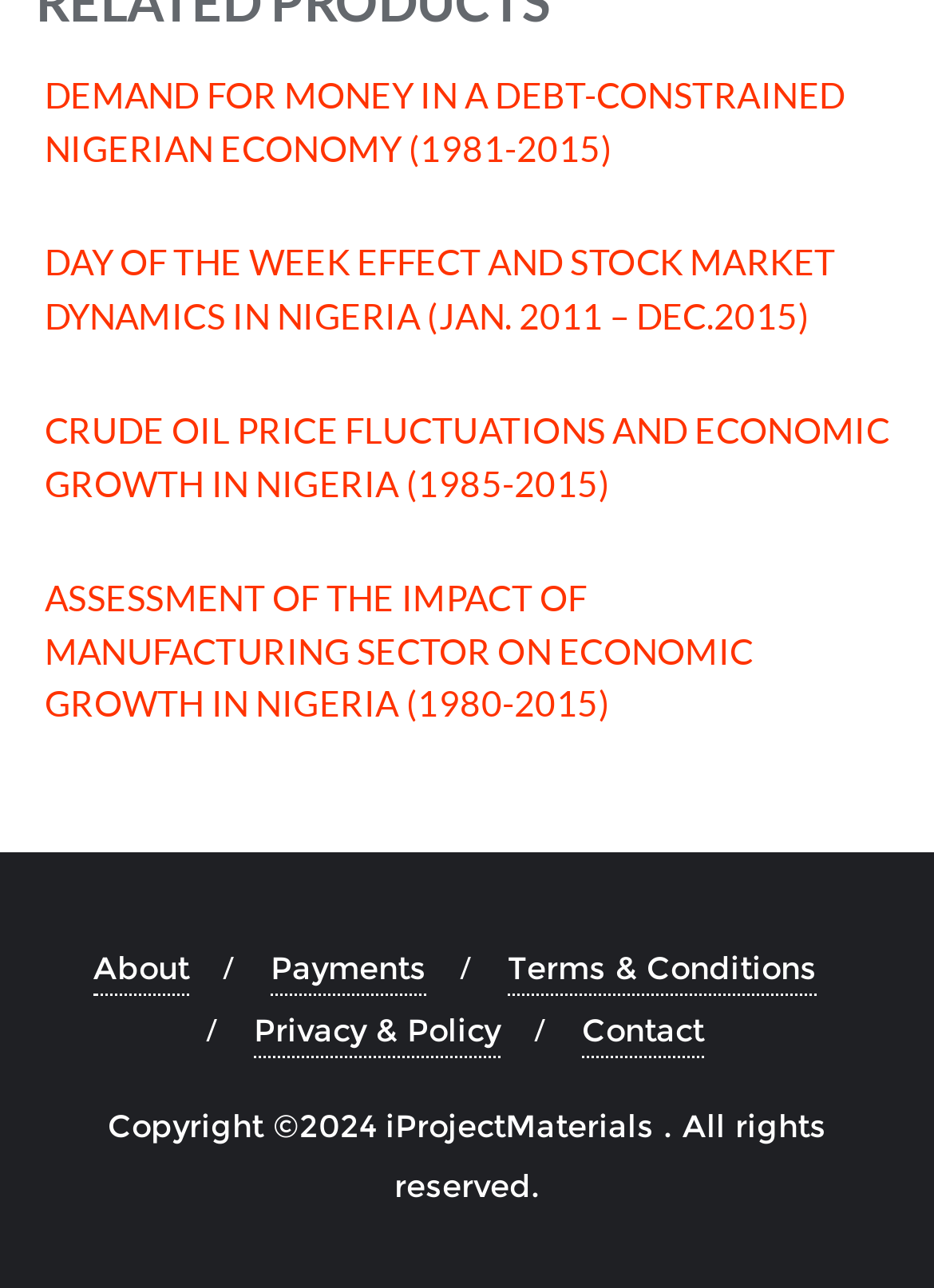Find the bounding box coordinates for the area you need to click to carry out the instruction: "view research on demand for money in a debt-constrained Nigerian economy". The coordinates should be four float numbers between 0 and 1, indicated as [left, top, right, bottom].

[0.048, 0.044, 0.952, 0.135]